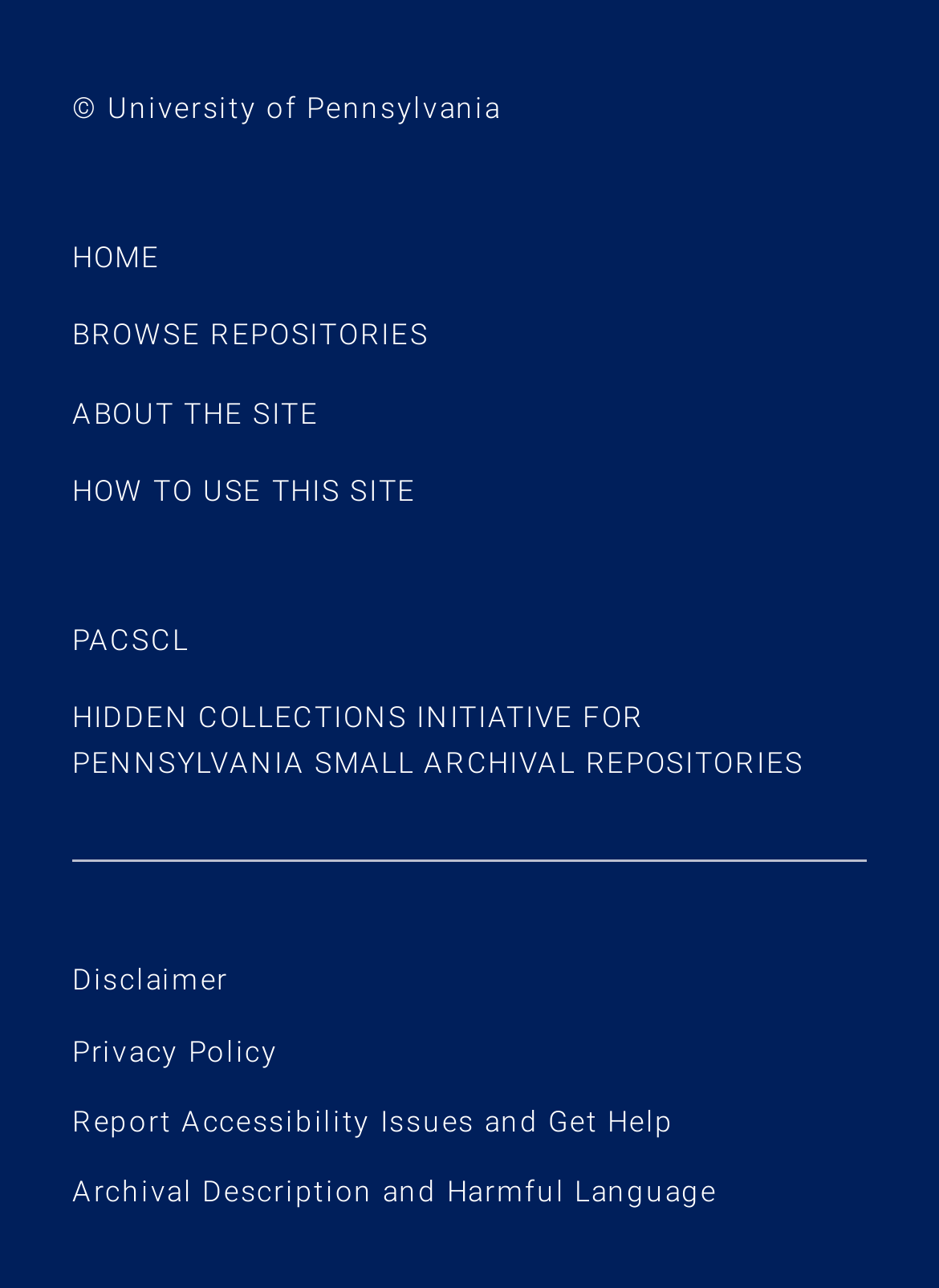Could you provide the bounding box coordinates for the portion of the screen to click to complete this instruction: "go to home page"?

[0.077, 0.187, 0.171, 0.213]